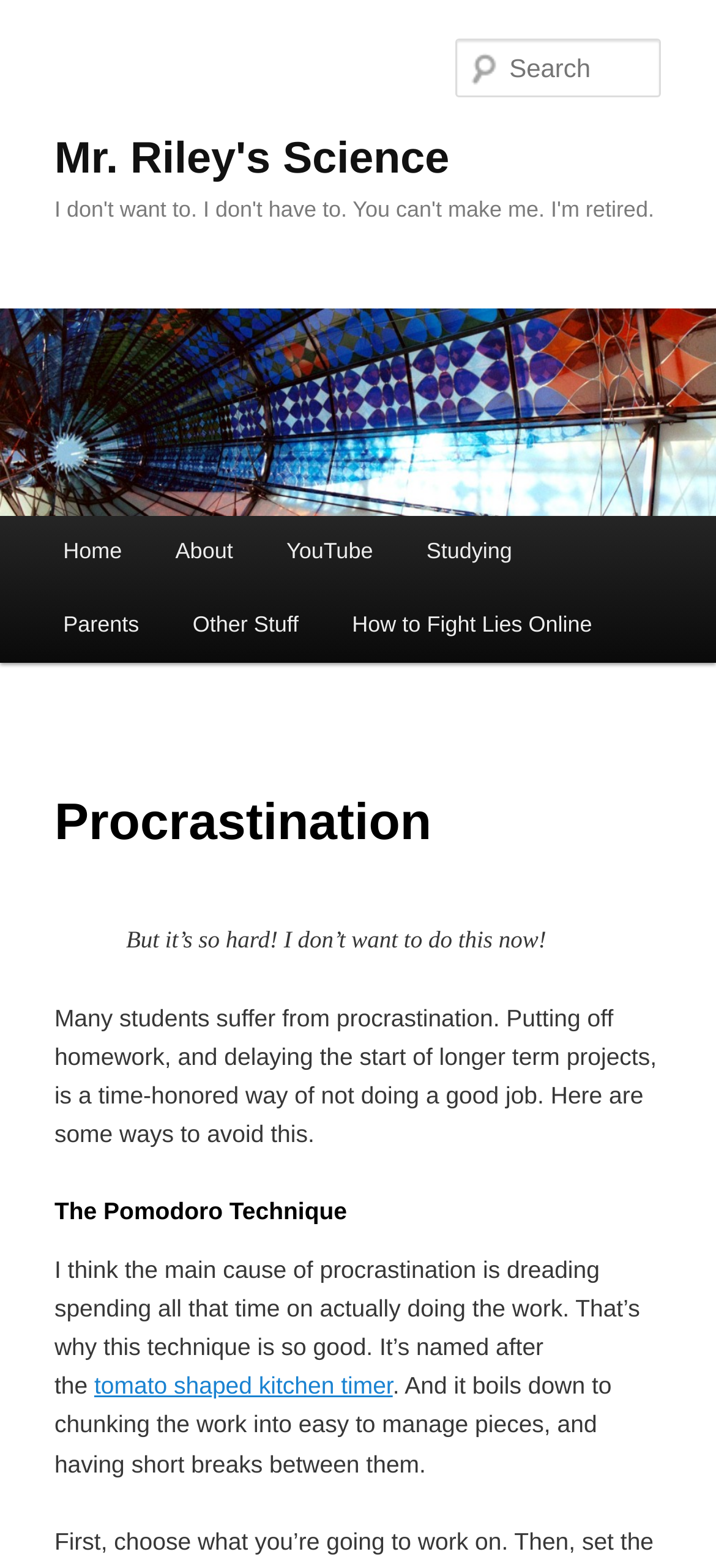Determine the bounding box coordinates of the clickable region to follow the instruction: "Read about The Pomodoro Technique".

[0.076, 0.76, 0.924, 0.785]